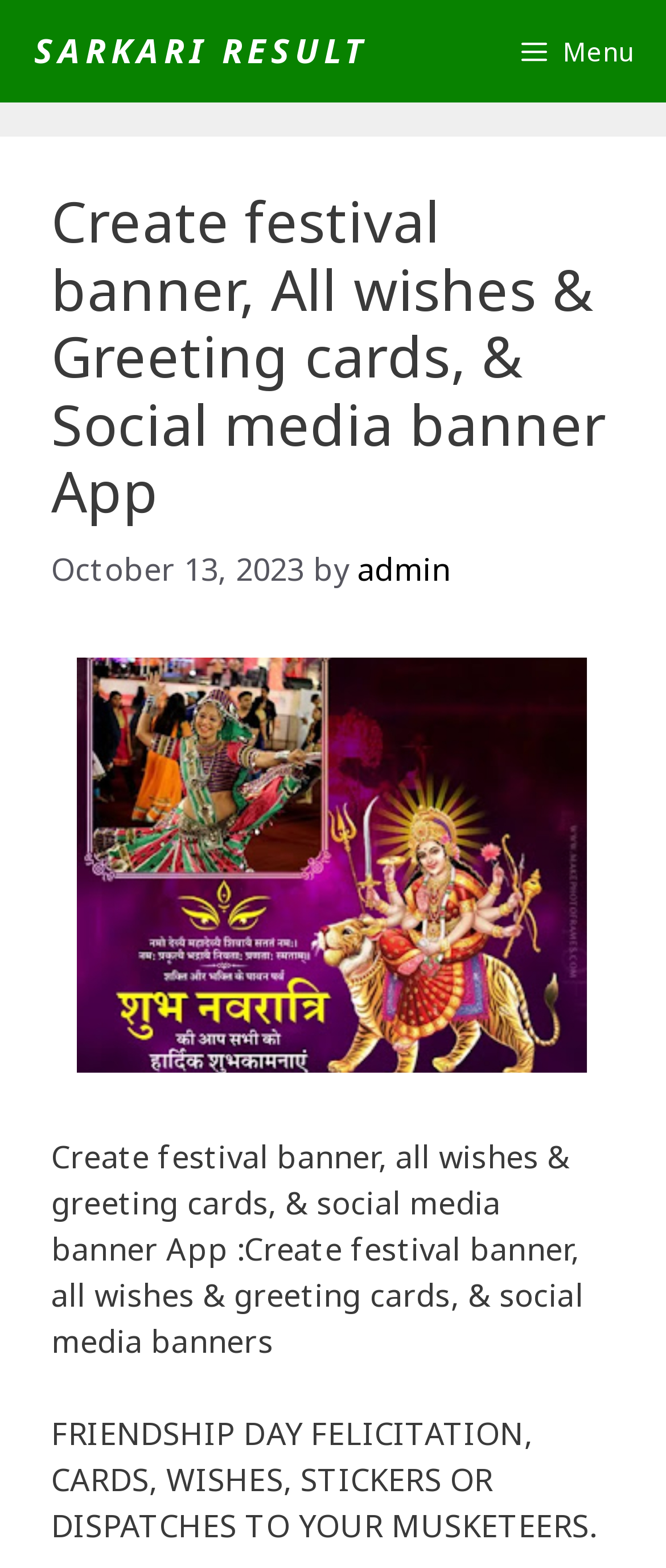Describe all the key features of the webpage in detail.

The webpage is about a festival banner creation app, specifically focused on creating banners, wishes, and greeting cards for various occasions. At the top left of the page, there is a link to "SARKARI RESULT" and a menu button with three horizontal lines on the top right. 

Below the menu button, there is a header section that spans almost the entire width of the page. Within this section, there is a heading that reads "Create festival banner, All wishes & Greeting cards, & Social media banner App" in a prominent font. 

To the right of the heading, there is a timestamp indicating the date "October 13, 2023", followed by the text "by" and a link to "admin". 

Further down the page, there is a paragraph of text that summarizes the app's purpose, stating that it allows users to create festival banners, wishes, and greeting cards, as well as social media banners. 

Below this paragraph, there is another section of text that highlights a specific use case for the app, which is creating friendship day felicitations, cards, wishes, stickers, or dispatches to friends.